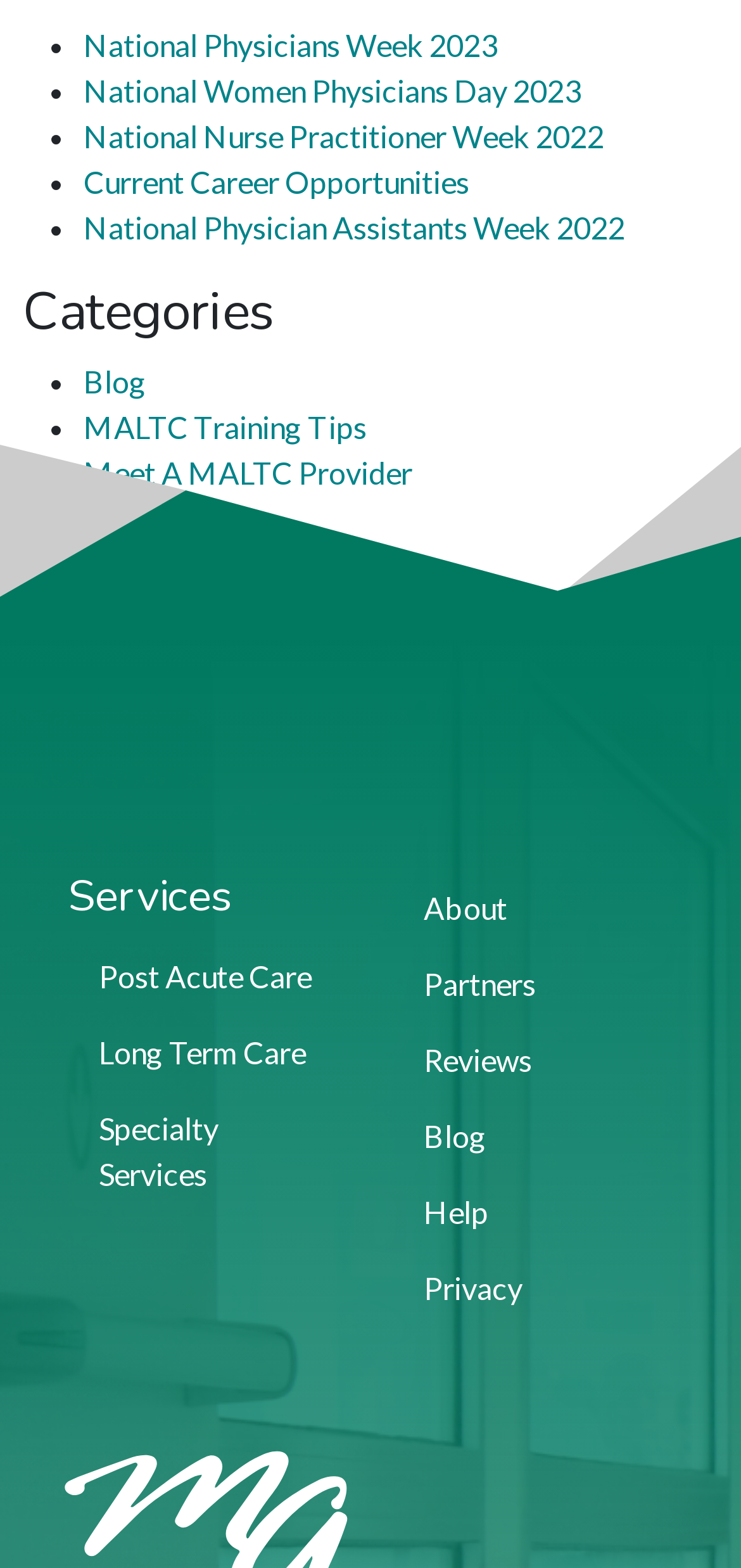Determine the bounding box for the HTML element described here: "National Nurse Practitioner Week 2022". The coordinates should be given as [left, top, right, bottom] with each number being a float between 0 and 1.

[0.113, 0.075, 0.815, 0.098]